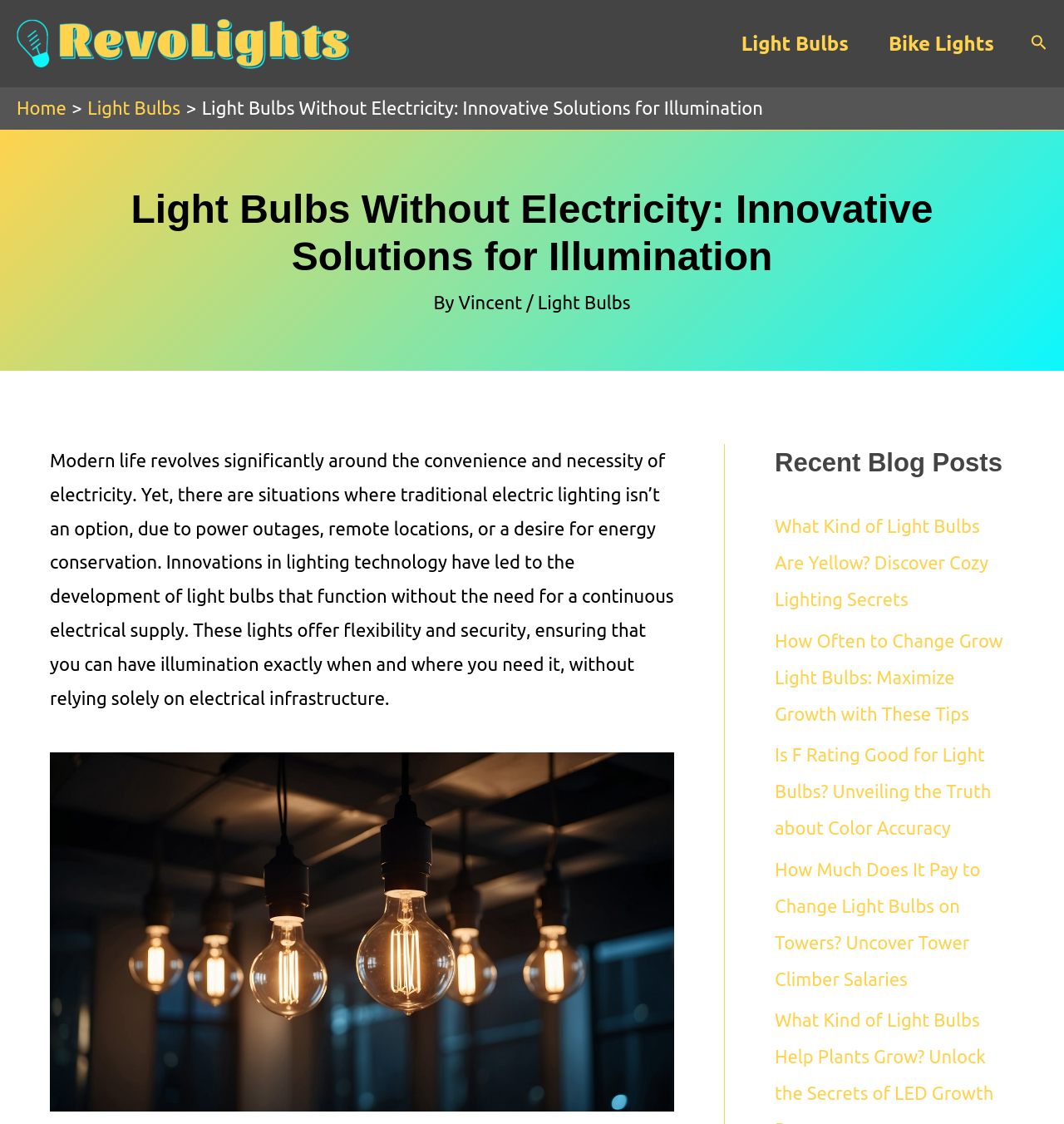What is the topic of the recent blog post 'What Kind of Light Bulbs Are Yellow?'?
Refer to the image and give a detailed answer to the question.

The recent blog post 'What Kind of Light Bulbs Are Yellow?' is about discovering cozy lighting secrets. This can be inferred from the title of the post, which suggests that it will reveal information about yellow light bulbs and their relation to cozy lighting.